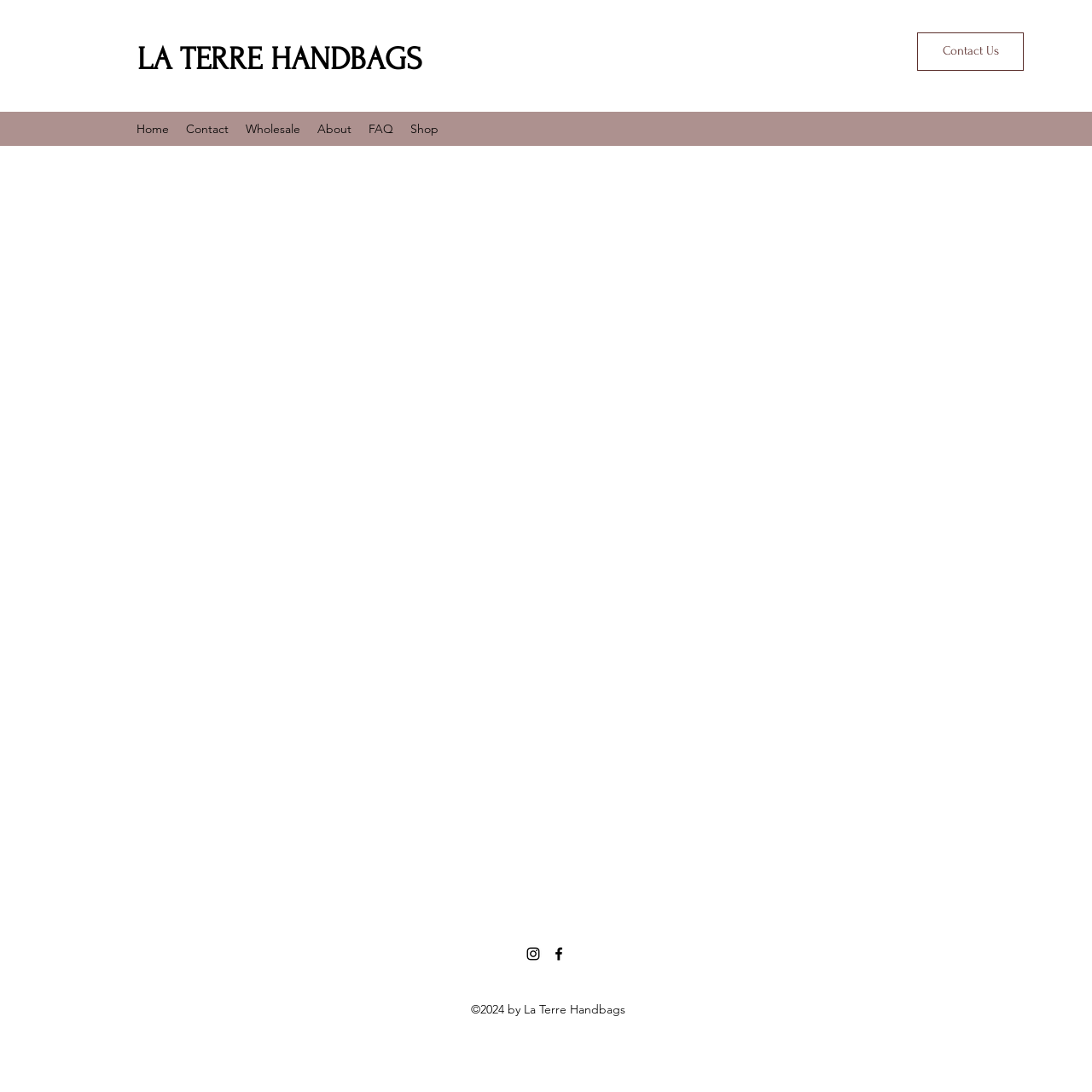What is the position of the 'Shop' link in the navigation menu? Based on the image, give a response in one word or a short phrase.

Last but one